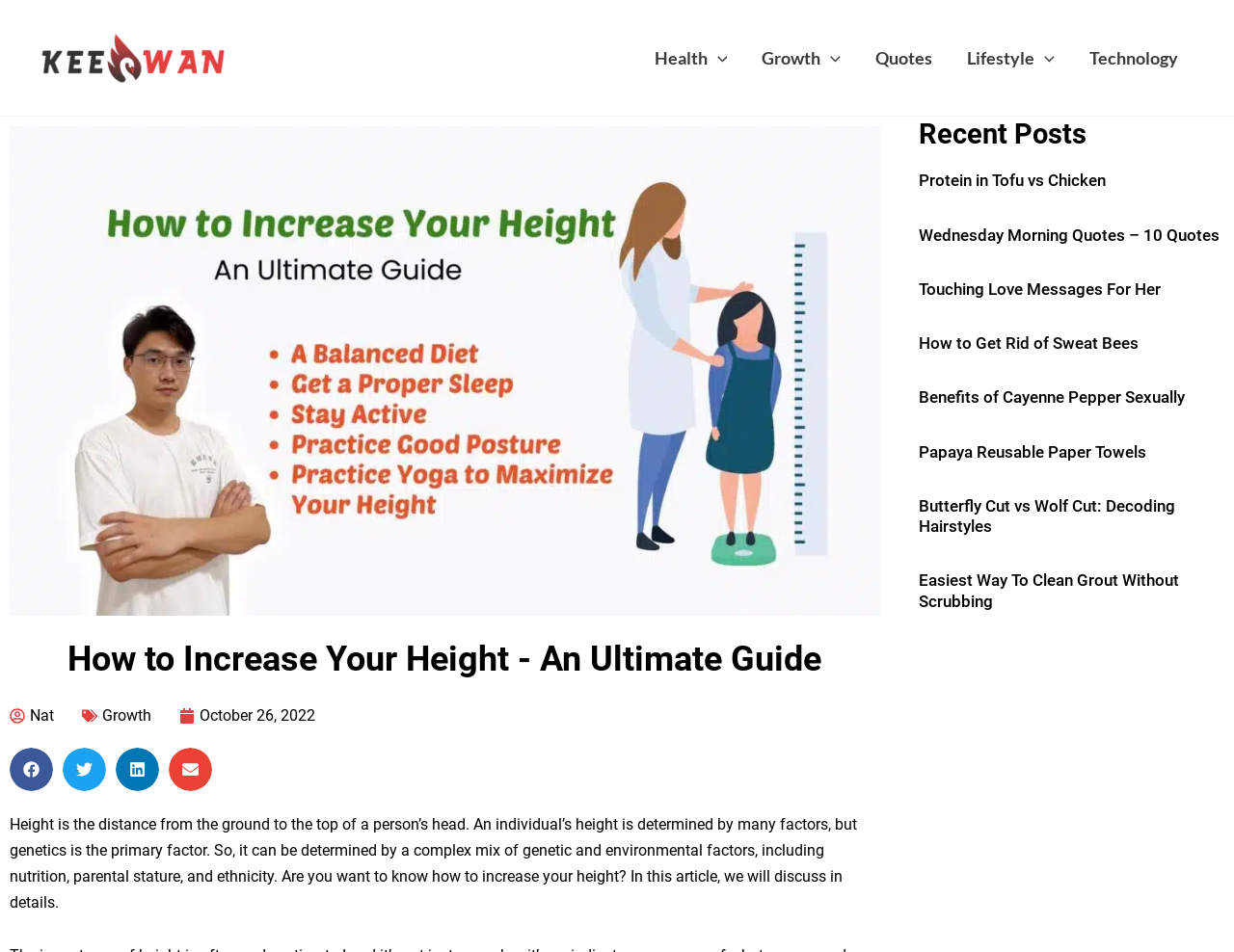Indicate the bounding box coordinates of the element that must be clicked to execute the instruction: "read the article about automatic article writing". The coordinates should be given as four float numbers between 0 and 1, i.e., [left, top, right, bottom].

None